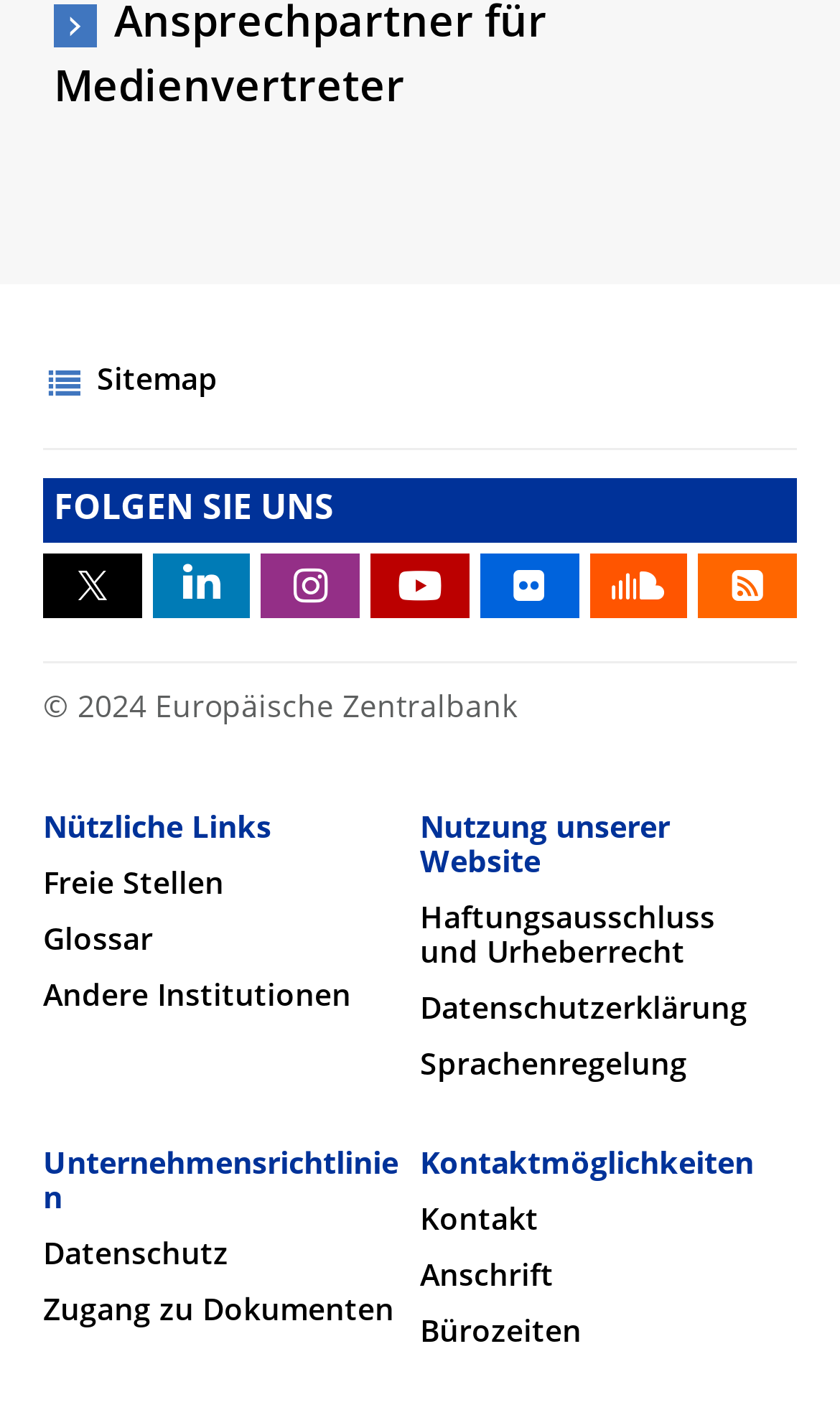What is the name of the institution?
Give a single word or phrase answer based on the content of the image.

Europäische Zentralbank